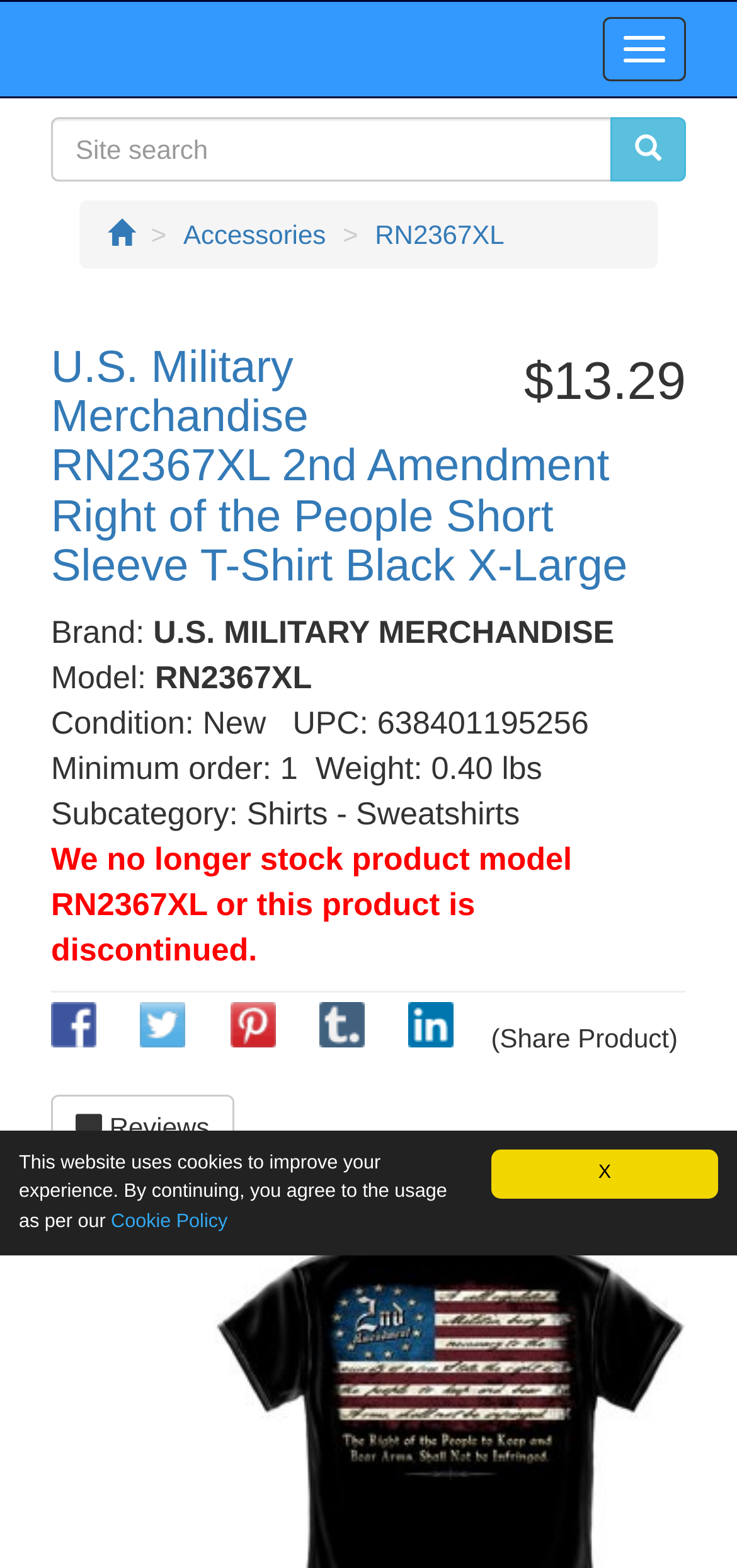What is the price of the product?
Answer the question based on the image using a single word or a brief phrase.

$13.29